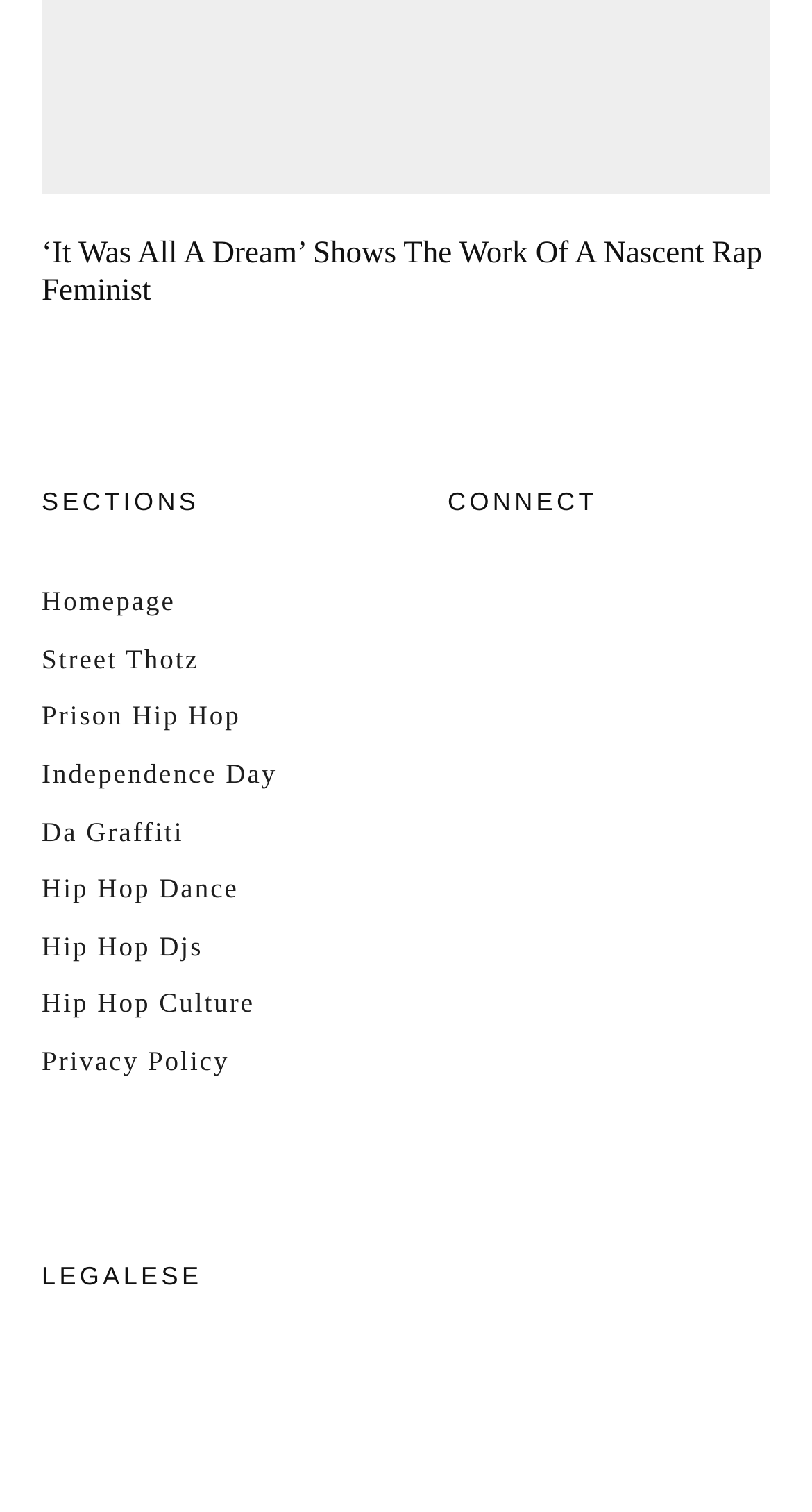Using the element description: "About", determine the bounding box coordinates. The coordinates should be in the format [left, top, right, bottom], with values between 0 and 1.

None